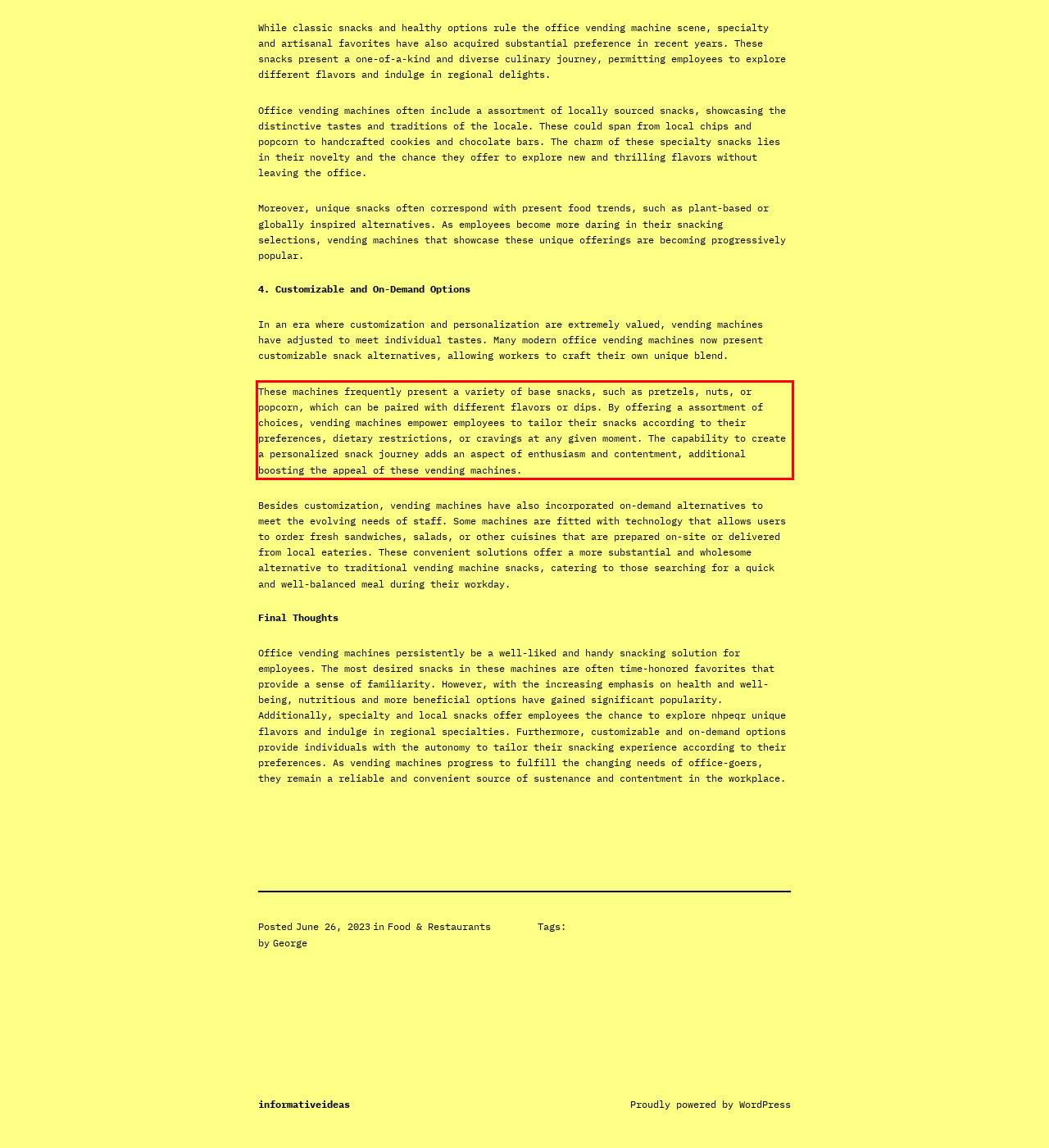Please use OCR to extract the text content from the red bounding box in the provided webpage screenshot.

These machines frequently present a variety of base snacks, such as pretzels, nuts, or popcorn, which can be paired with different flavors or dips. By offering a assortment of choices, vending machines empower employees to tailor their snacks according to their preferences, dietary restrictions, or cravings at any given moment. The capability to create a personalized snack journey adds an aspect of enthusiasm and contentment, additional boosting the appeal of these vending machines.